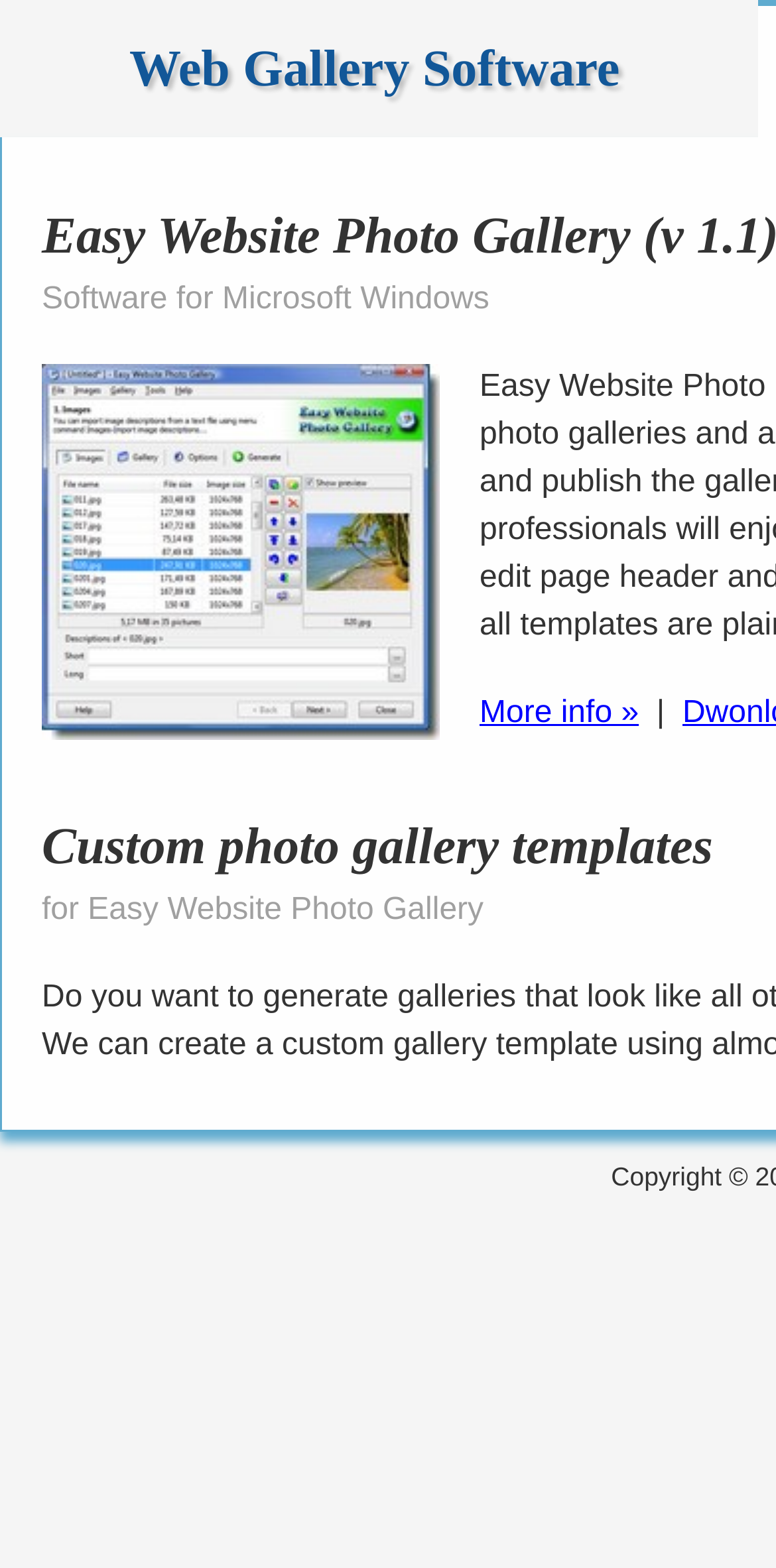Please identify the webpage's heading and generate its text content.

Easy Website Photo Gallery (v 1.1)